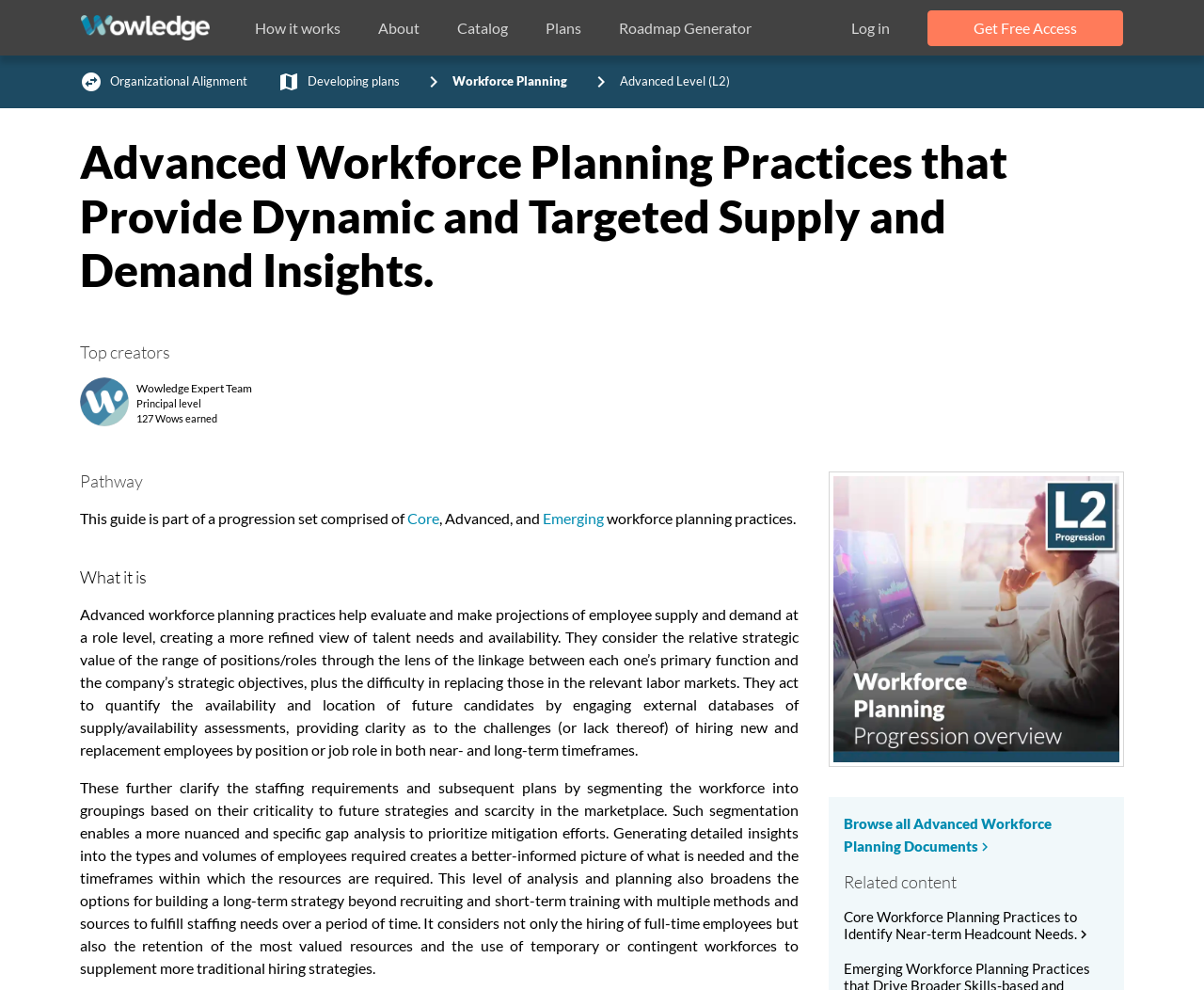Find the bounding box coordinates of the clickable area that will achieve the following instruction: "Click on 'Browse all Advanced Workforce Planning Documents'".

[0.701, 0.824, 0.873, 0.863]